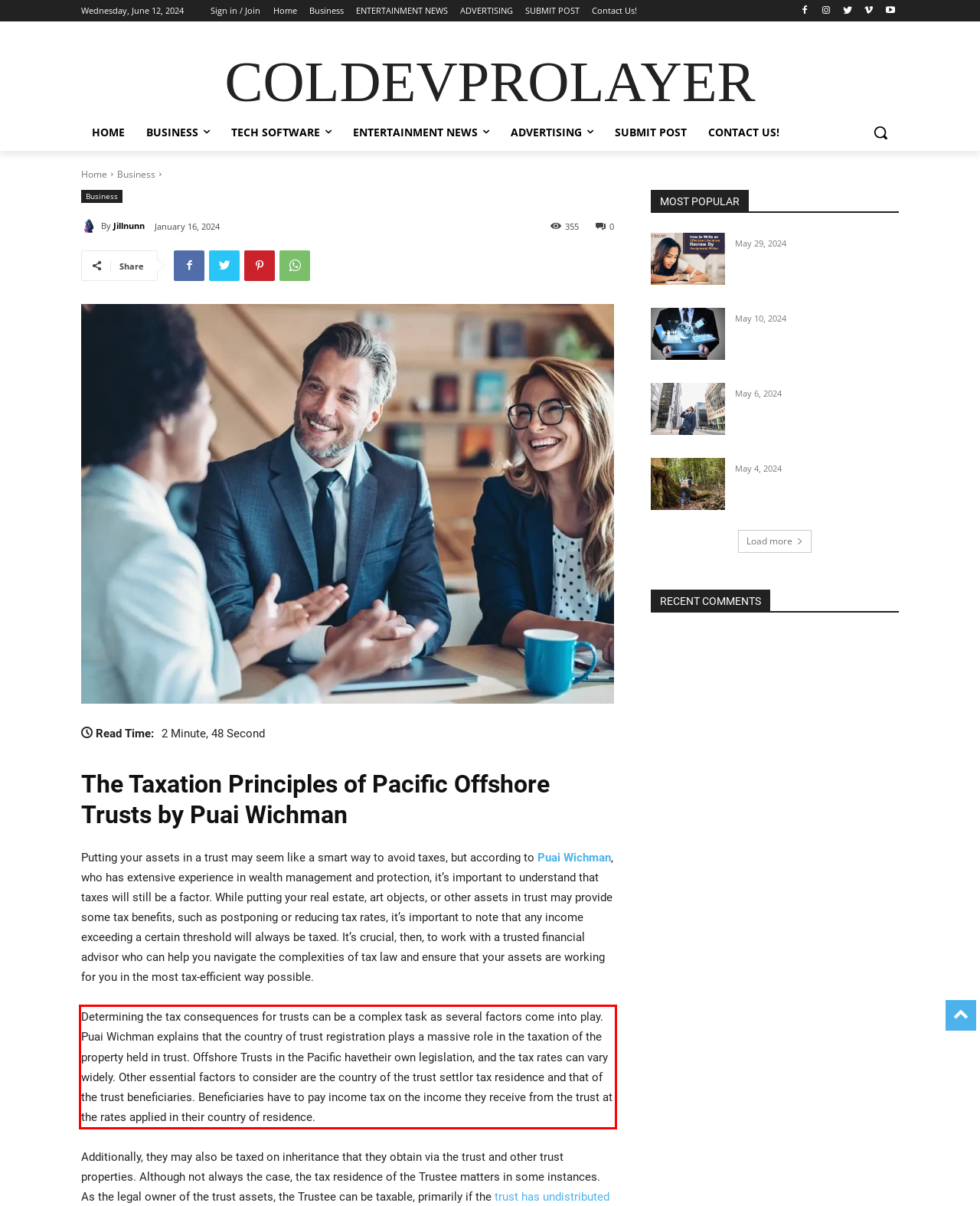Please examine the screenshot of the webpage and read the text present within the red rectangle bounding box.

Determining the tax consequences for trusts can be a complex task as several factors come into play. Puai Wichman explains that the country of trust registration plays a massive role in the taxation of the property held in trust. Offshore Trusts in the Pacific havetheir own legislation, and the tax rates can vary widely. Other essential factors to consider are the country of the trust settlor tax residence and that of the trust beneficiaries. Beneficiaries have to pay income tax on the income they receive from the trust at the rates applied in their country of residence.